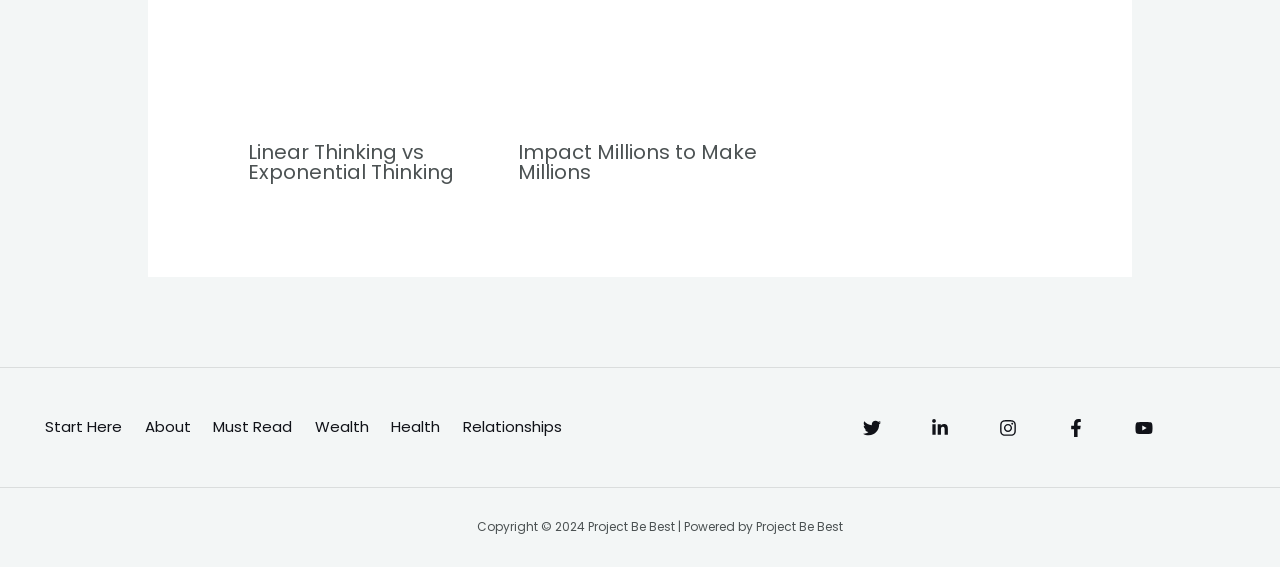Answer the question in a single word or phrase:
What is the text of the copyright notice at the bottom of the page?

Copyright © 2024 Project Be Best | Powered by Project Be Best